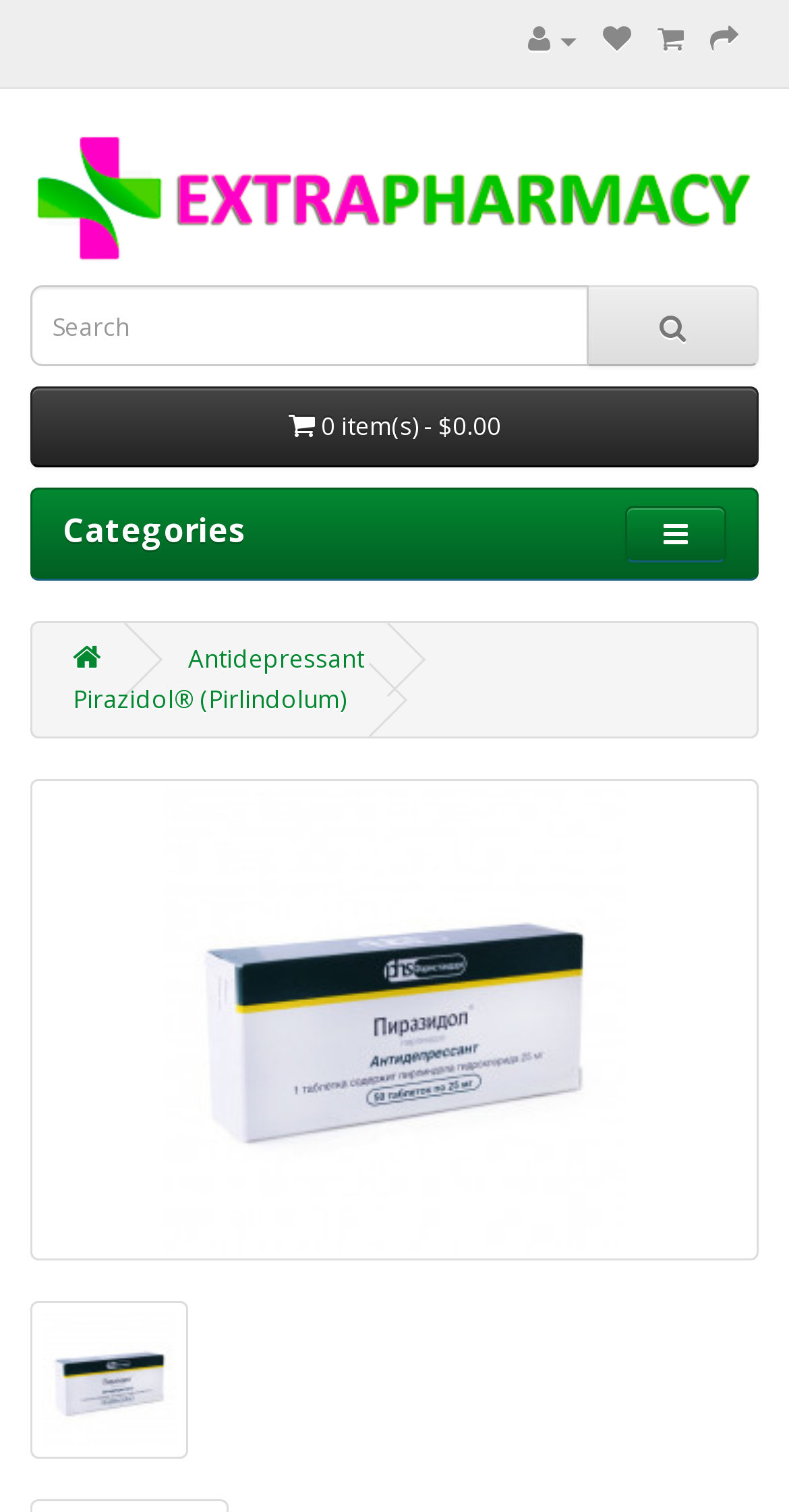Please indicate the bounding box coordinates of the element's region to be clicked to achieve the instruction: "Search for a product". Provide the coordinates as four float numbers between 0 and 1, i.e., [left, top, right, bottom].

[0.038, 0.189, 0.746, 0.243]